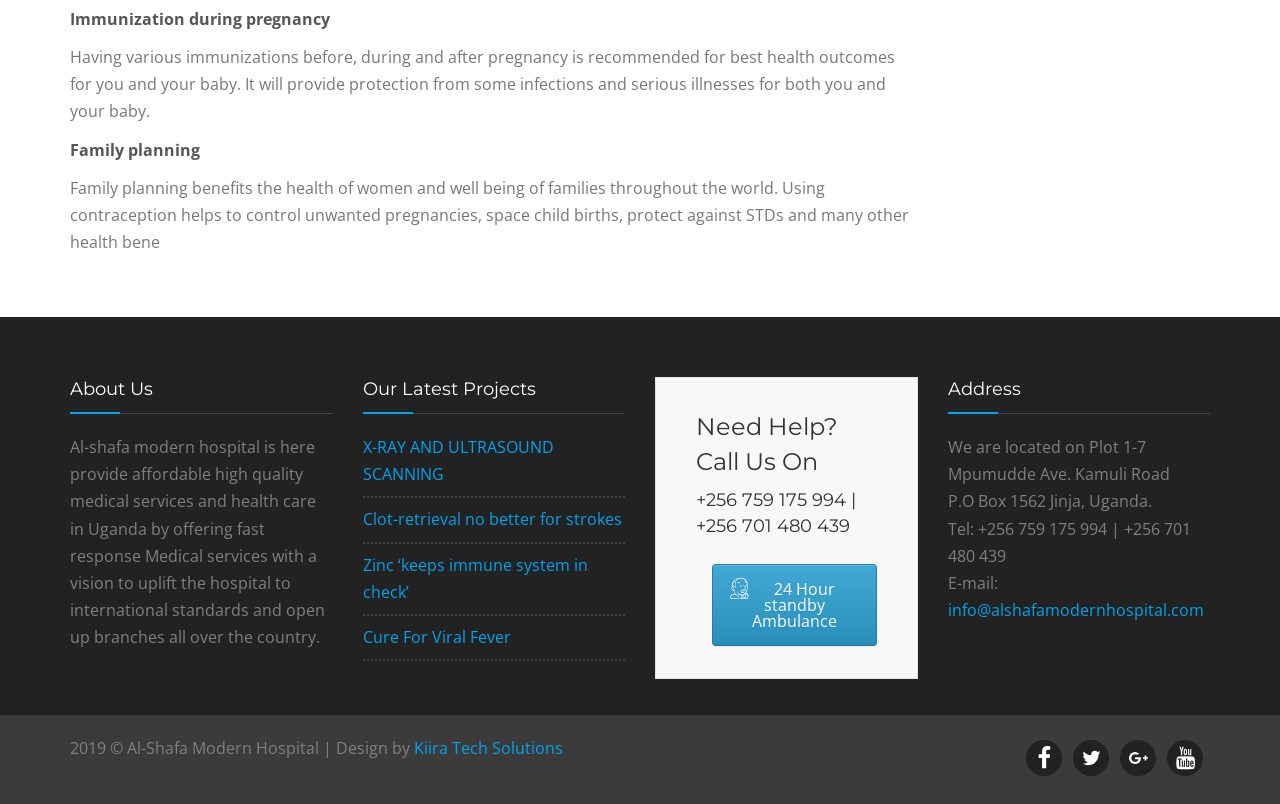Refer to the image and provide a thorough answer to this question:
What is the address of the hospital?

The address of the hospital can be found in the 'Address' section, where it is stated that the hospital is located on Plot 1-7 Mpumudde Ave. Kamuli Road, with a P.O Box 1562 Jinja, Uganda.